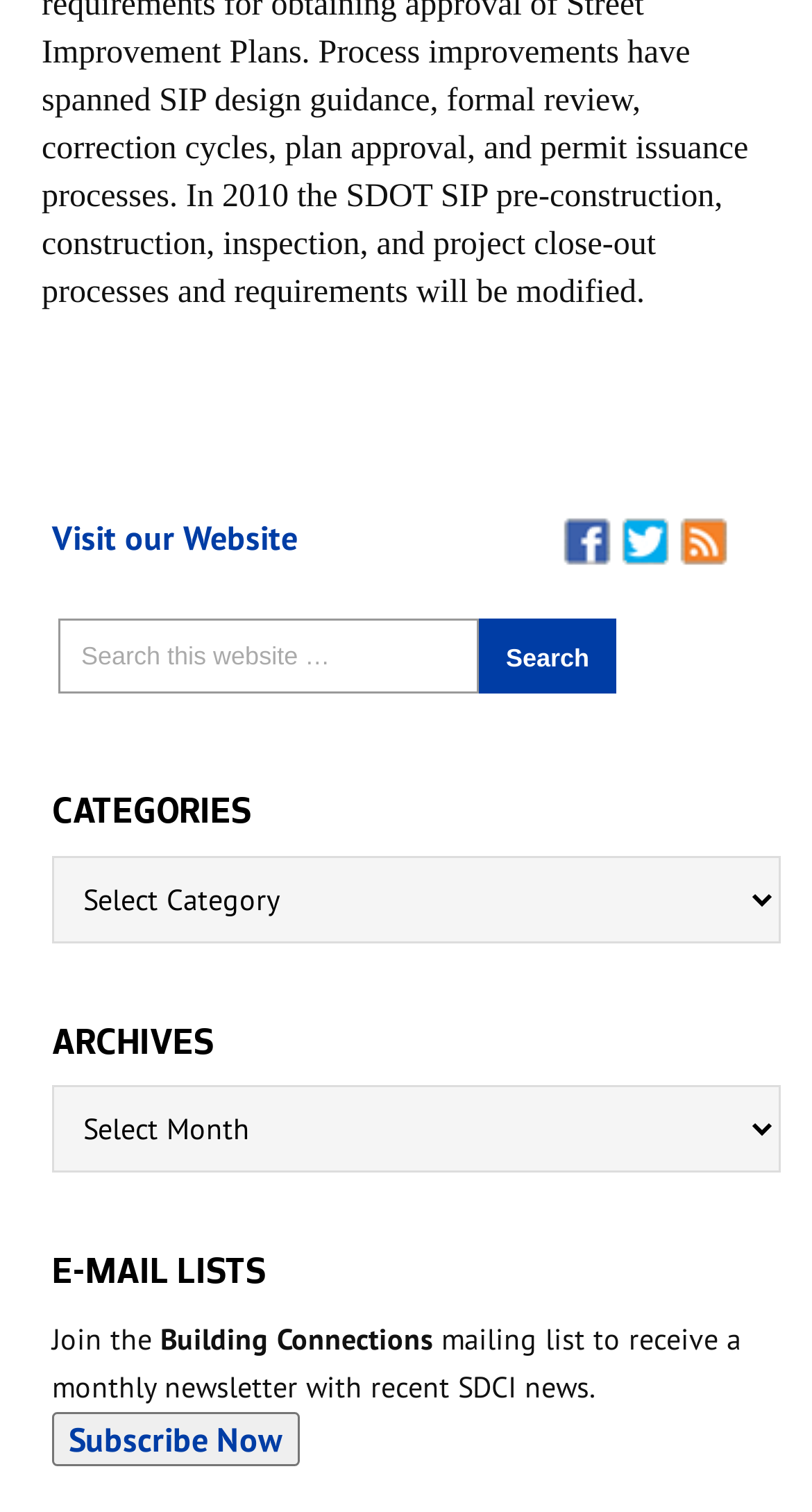Can you look at the image and give a comprehensive answer to the question:
What is the purpose of the search box?

The search box is located at the top of the webpage, and it has a placeholder text 'Search this website …'. This suggests that the search box is intended for users to search for specific content within the website.